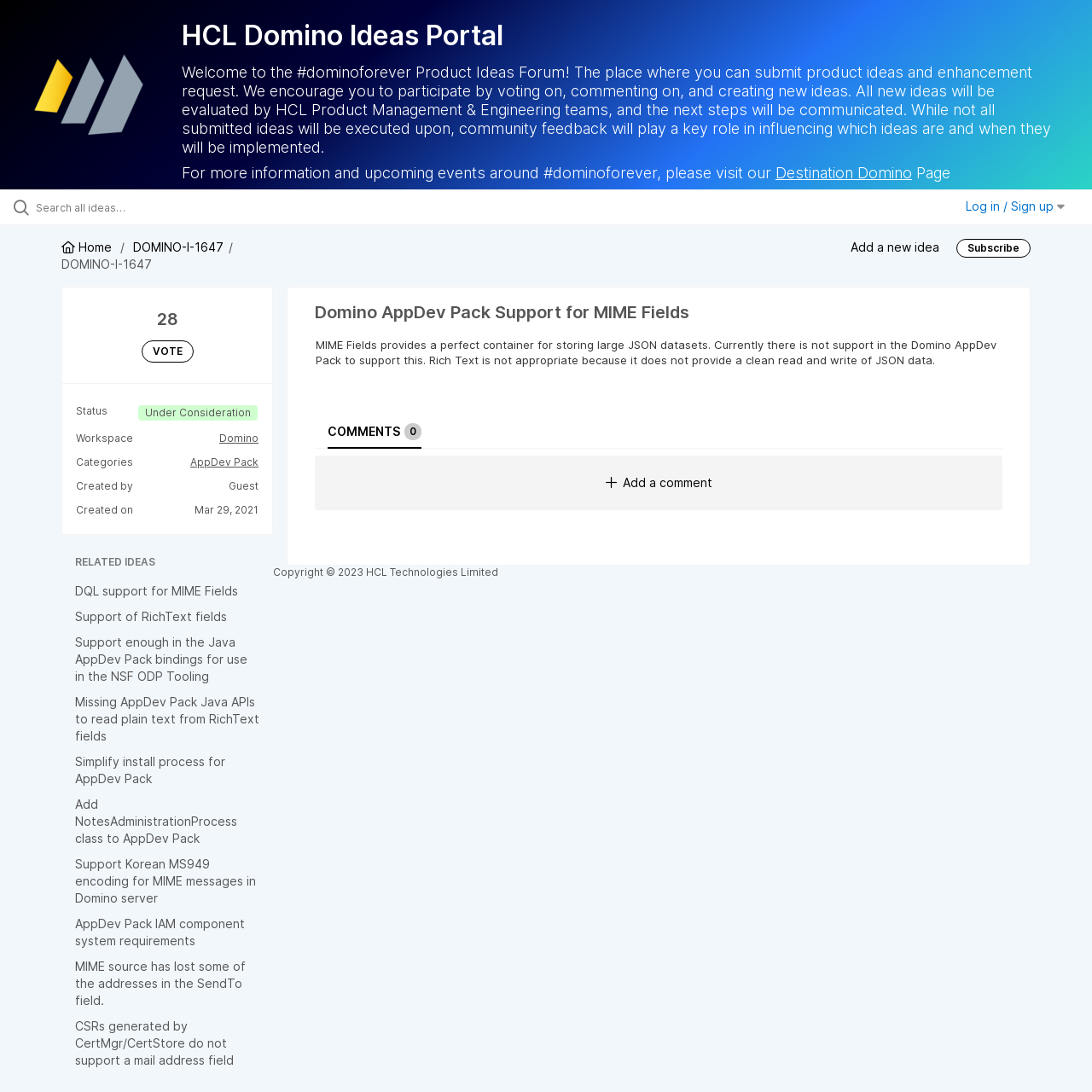Look at the image and write a detailed answer to the question: 
How many comments does this idea have?

The button labeled 'COMMENTS 0' indicates that this idea currently has no comments, and users can add a comment by clicking the 'Add a comment' button.